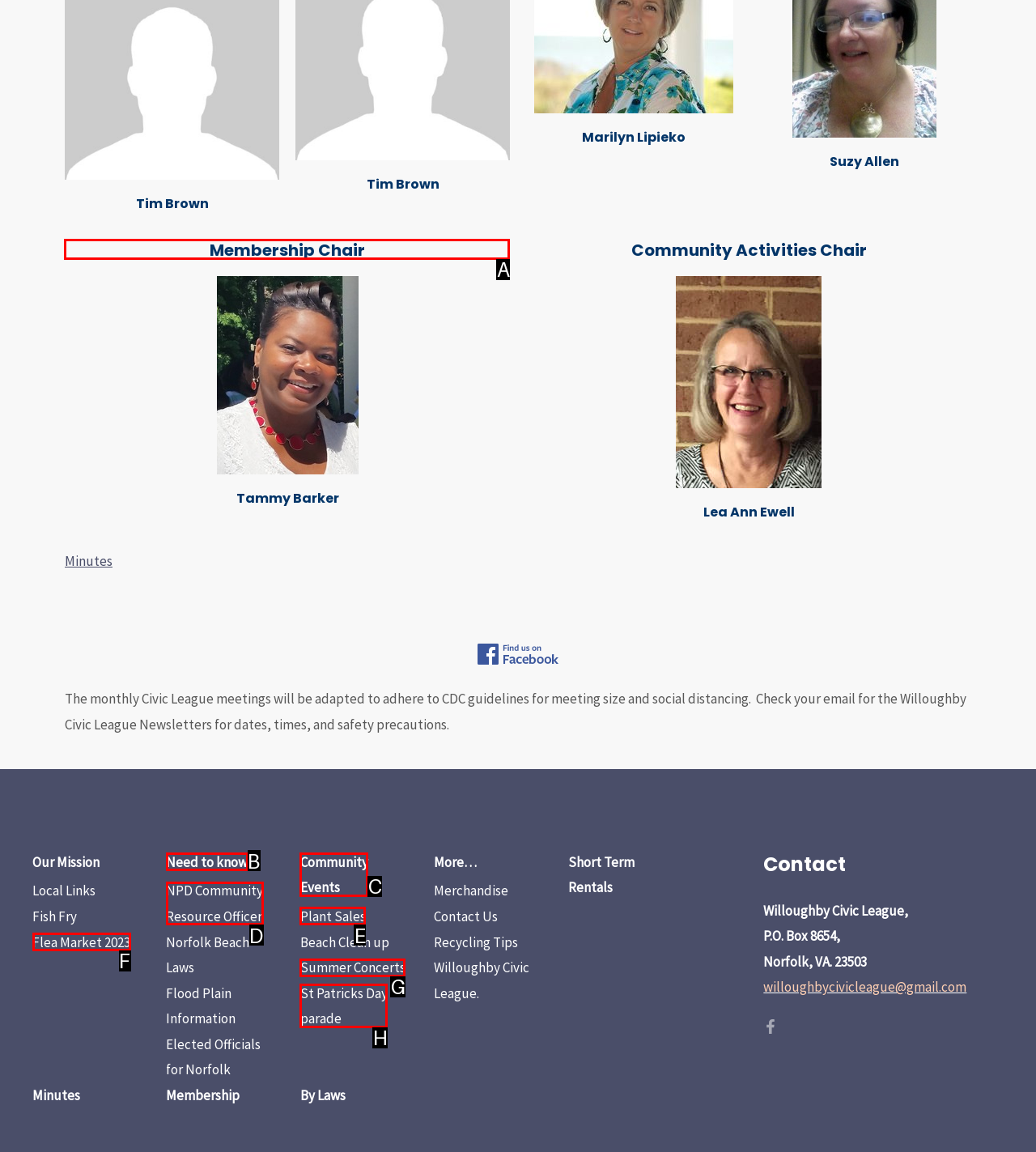Out of the given choices, which letter corresponds to the UI element required to View the 'Membership Chair' information? Answer with the letter.

A